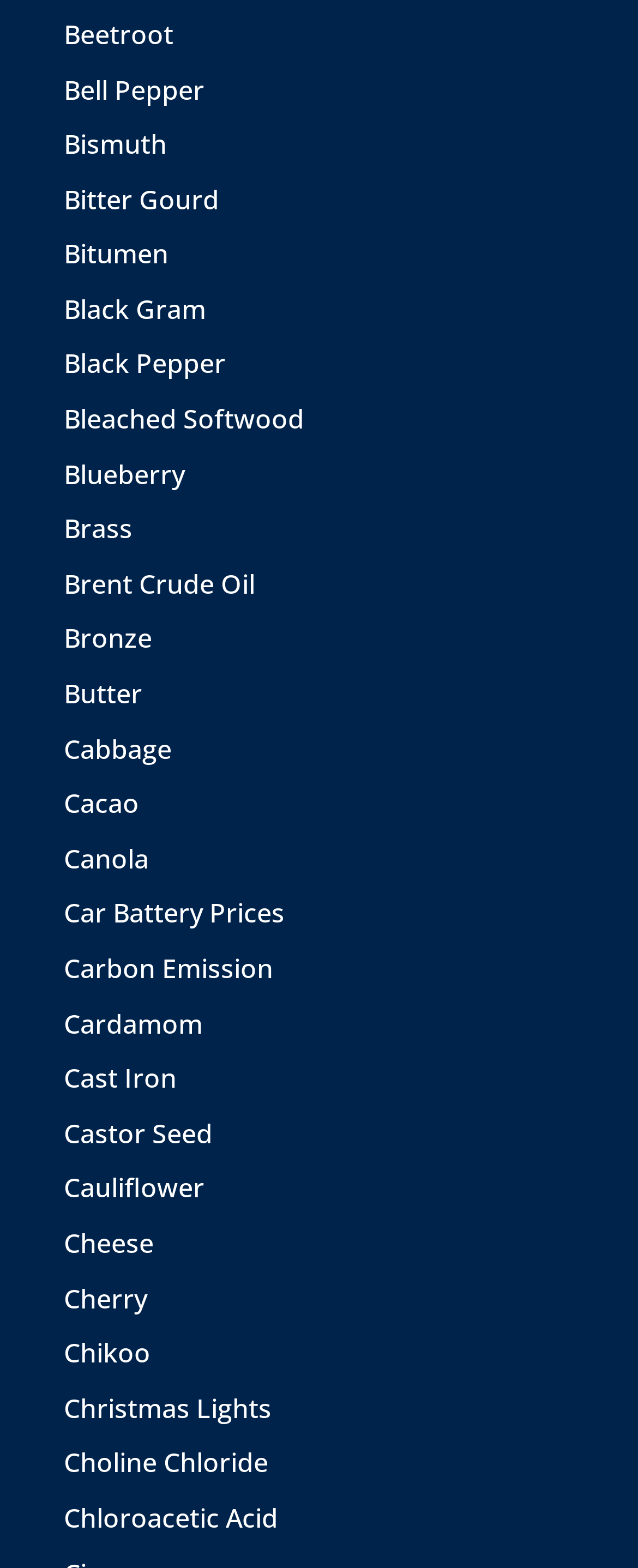Indicate the bounding box coordinates of the element that must be clicked to execute the instruction: "visit Formula Regional page". The coordinates should be given as four float numbers between 0 and 1, i.e., [left, top, right, bottom].

None